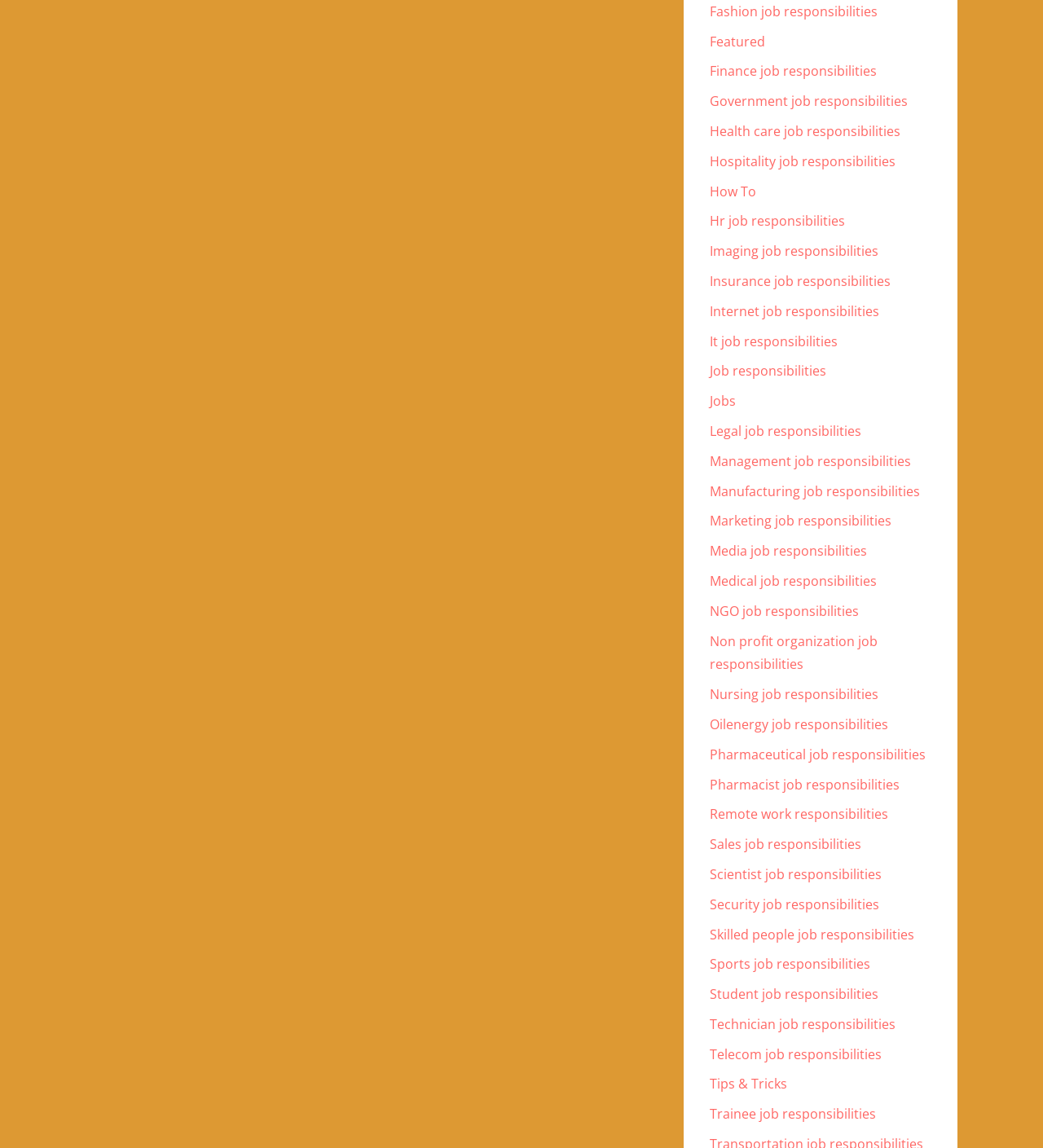Could you find the bounding box coordinates of the clickable area to complete this instruction: "Discover Remote work responsibilities"?

[0.68, 0.701, 0.851, 0.717]